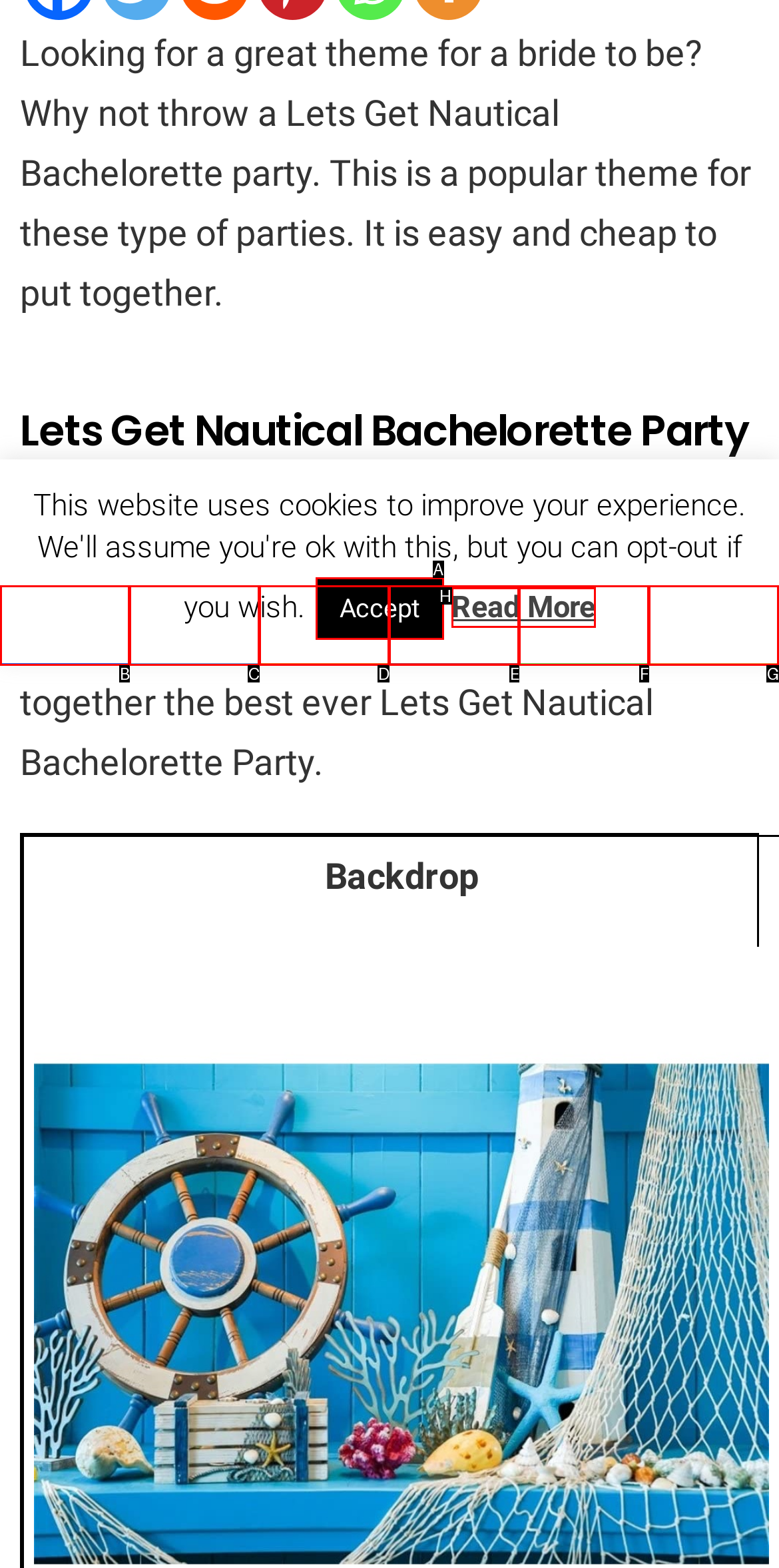Using the provided description: title="More", select the most fitting option and return its letter directly from the choices.

G